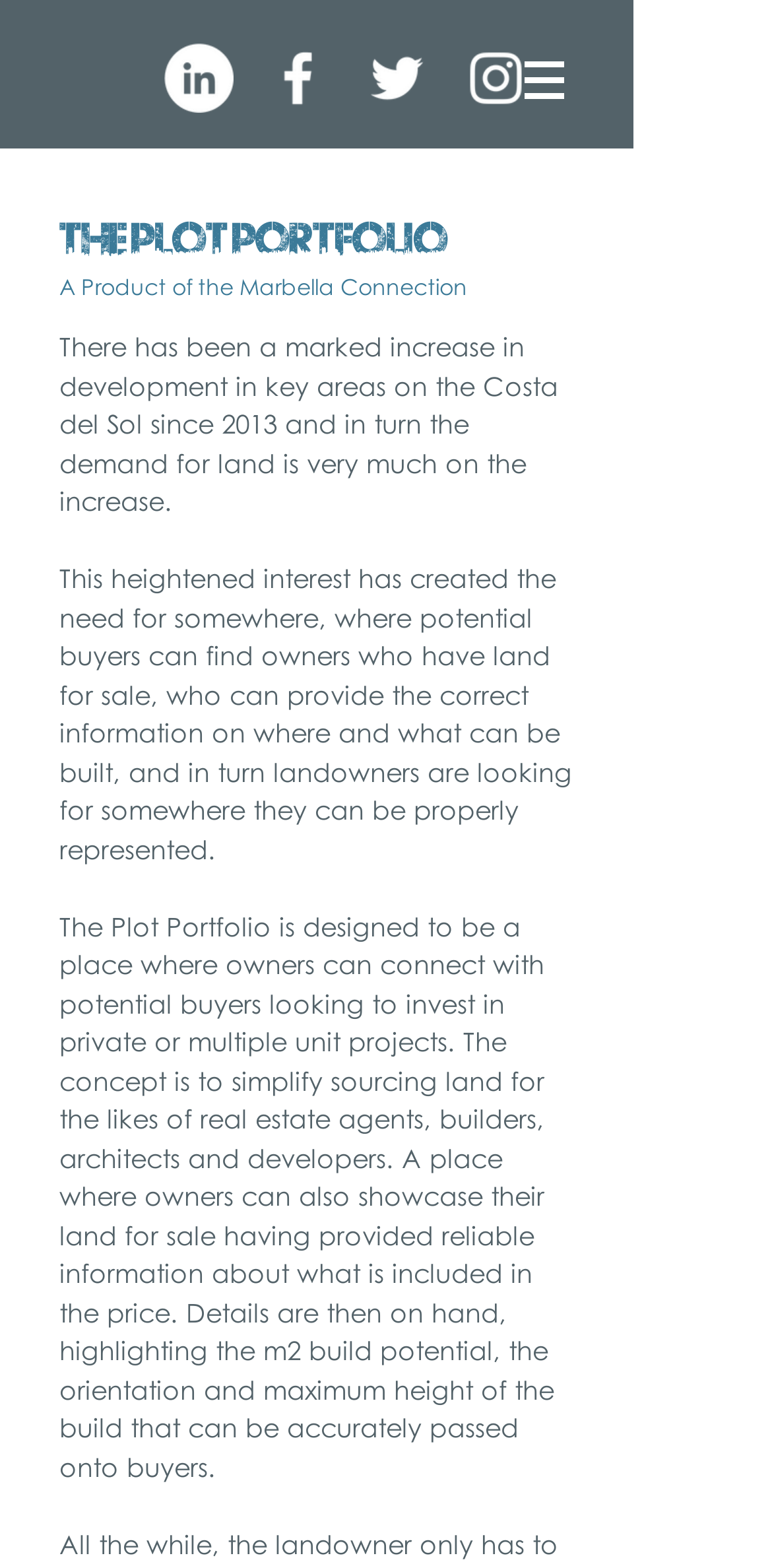Using the provided element description "aria-label="instagram"", determine the bounding box coordinates of the UI element.

[0.597, 0.028, 0.687, 0.072]